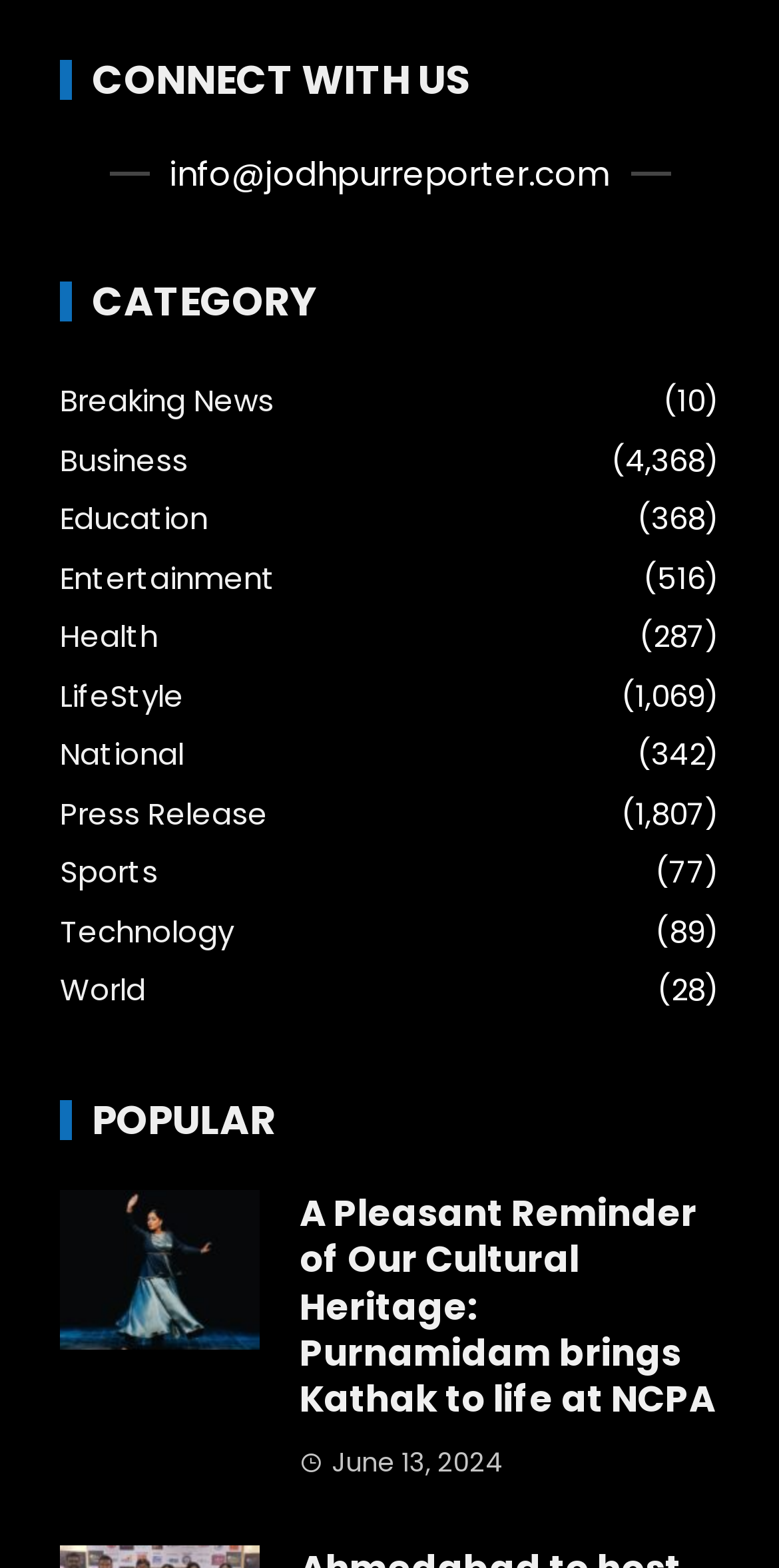Highlight the bounding box of the UI element that corresponds to this description: "Entertainment".

[0.077, 0.356, 0.354, 0.381]